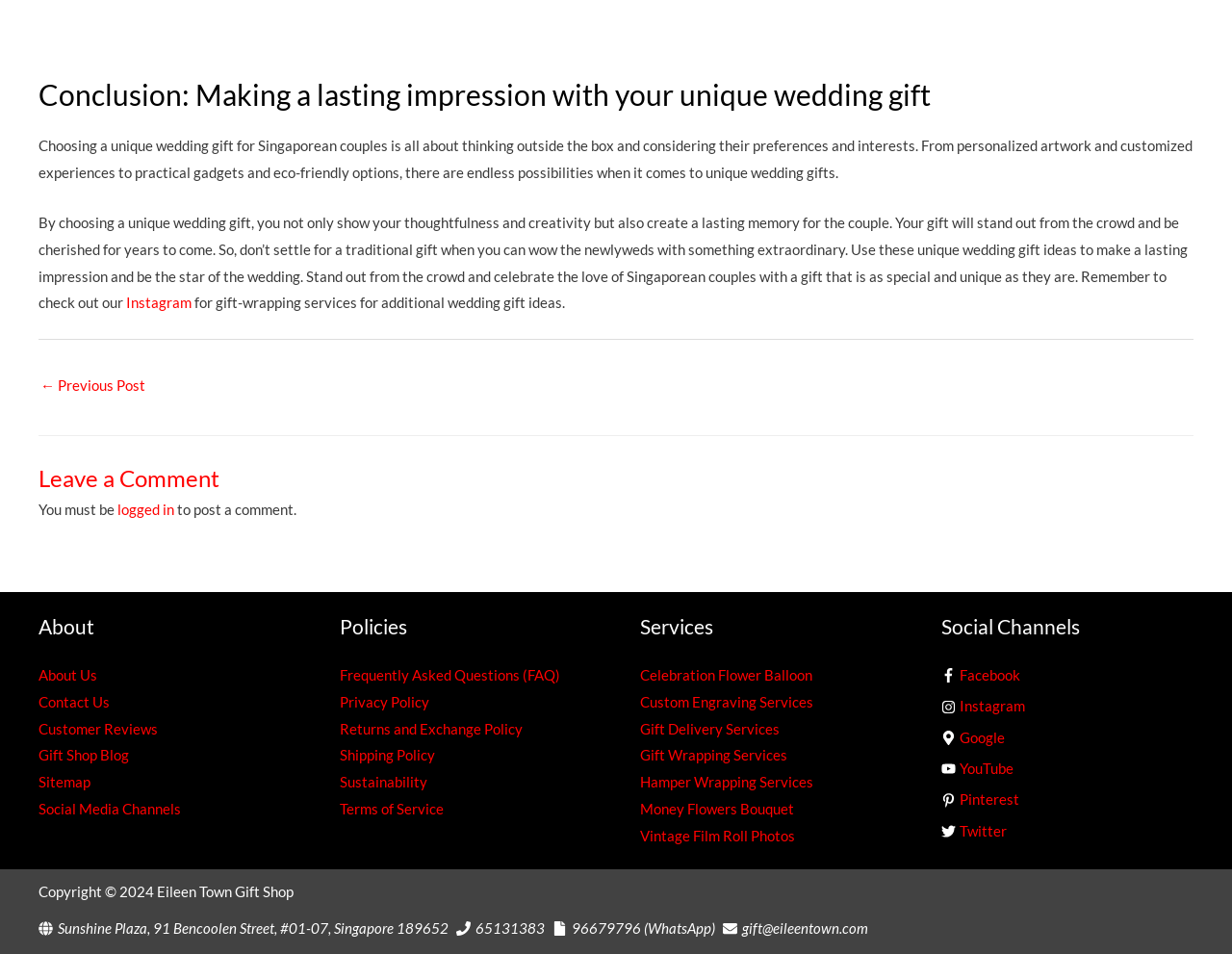Locate the coordinates of the bounding box for the clickable region that fulfills this instruction: "Click the 'Contact Us' link".

[0.031, 0.726, 0.089, 0.744]